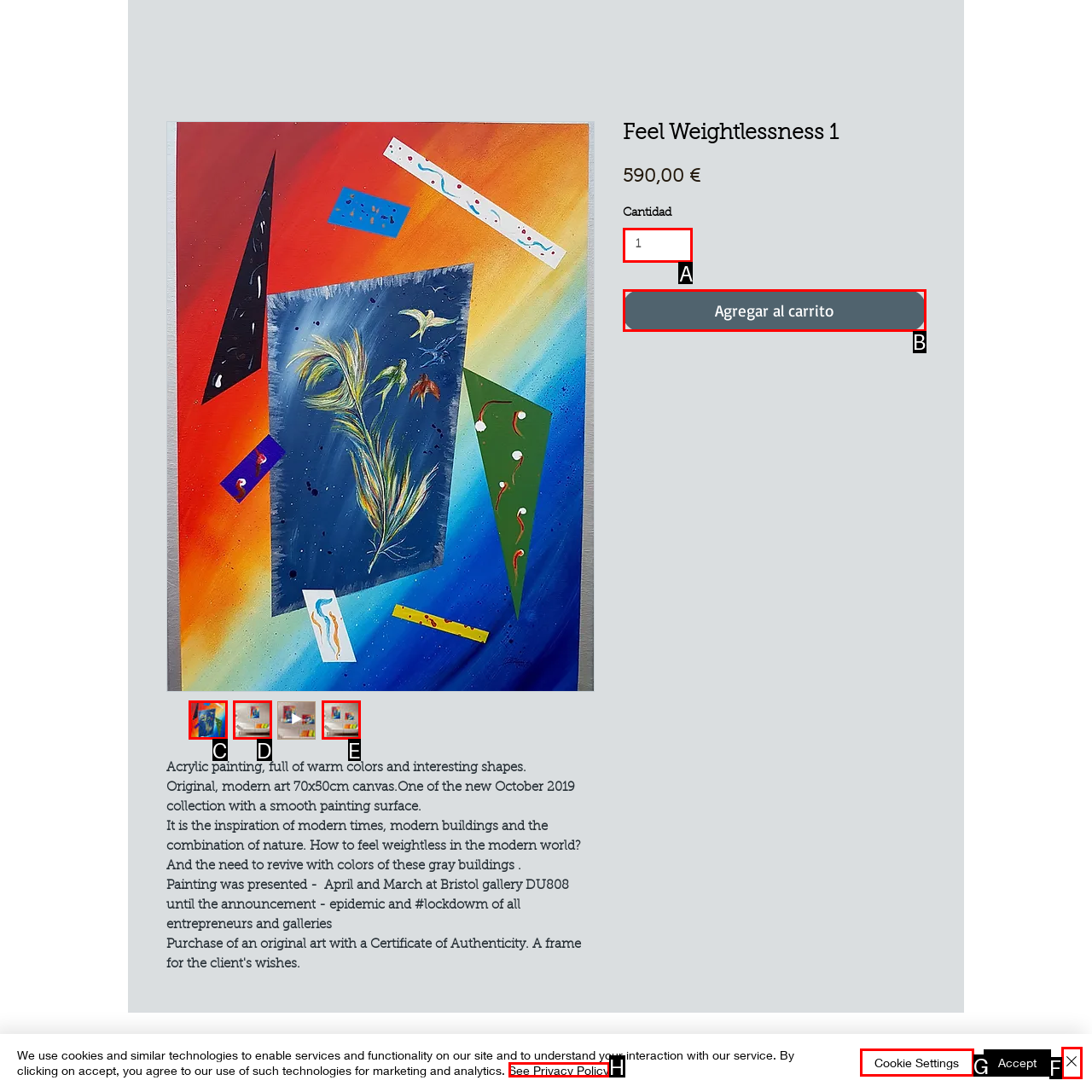Determine which option matches the element description: Cookie Settings
Answer using the letter of the correct option.

G